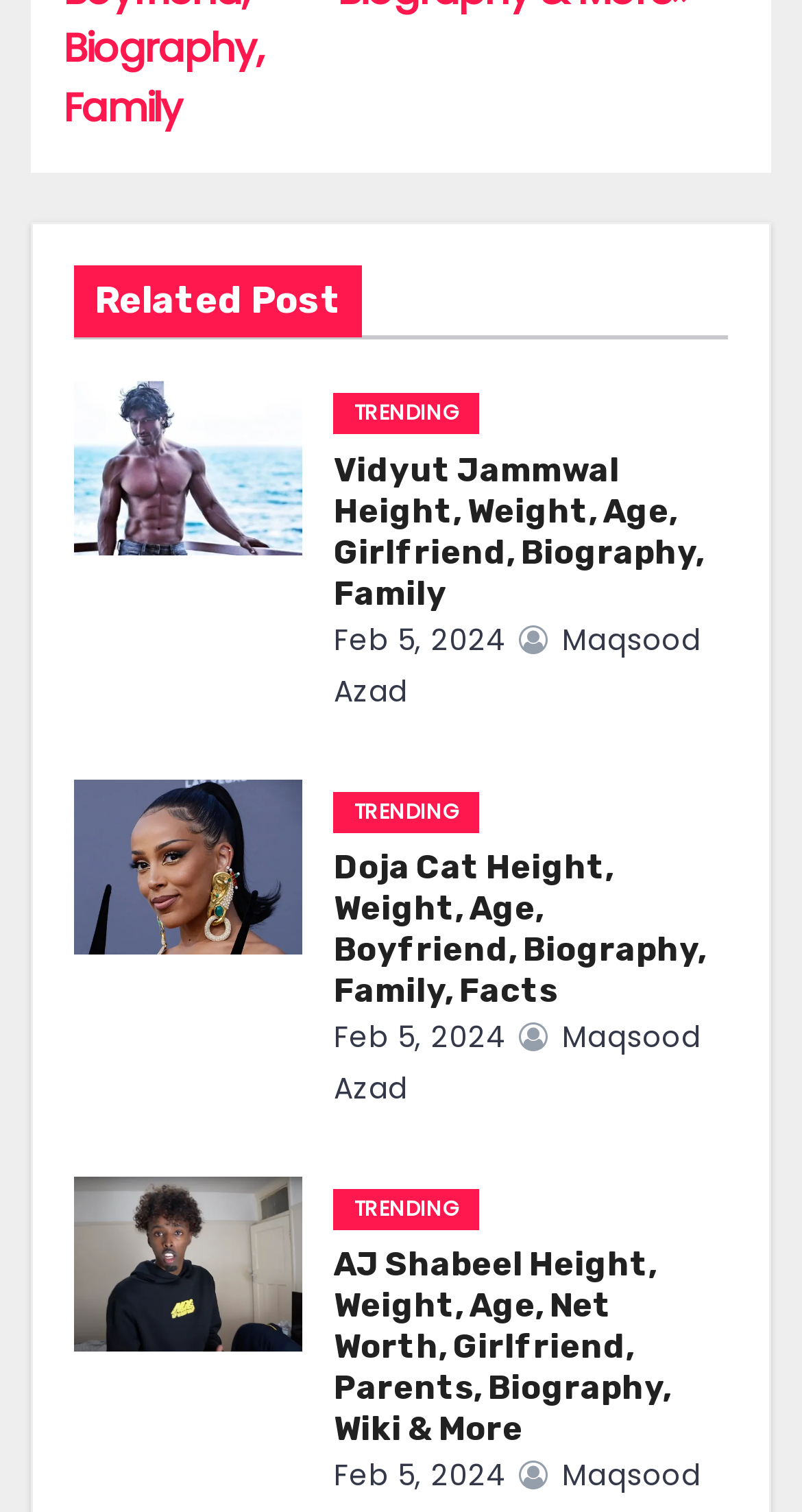Please specify the bounding box coordinates of the clickable region necessary for completing the following instruction: "Read trending posts". The coordinates must consist of four float numbers between 0 and 1, i.e., [left, top, right, bottom].

[0.416, 0.26, 0.598, 0.288]